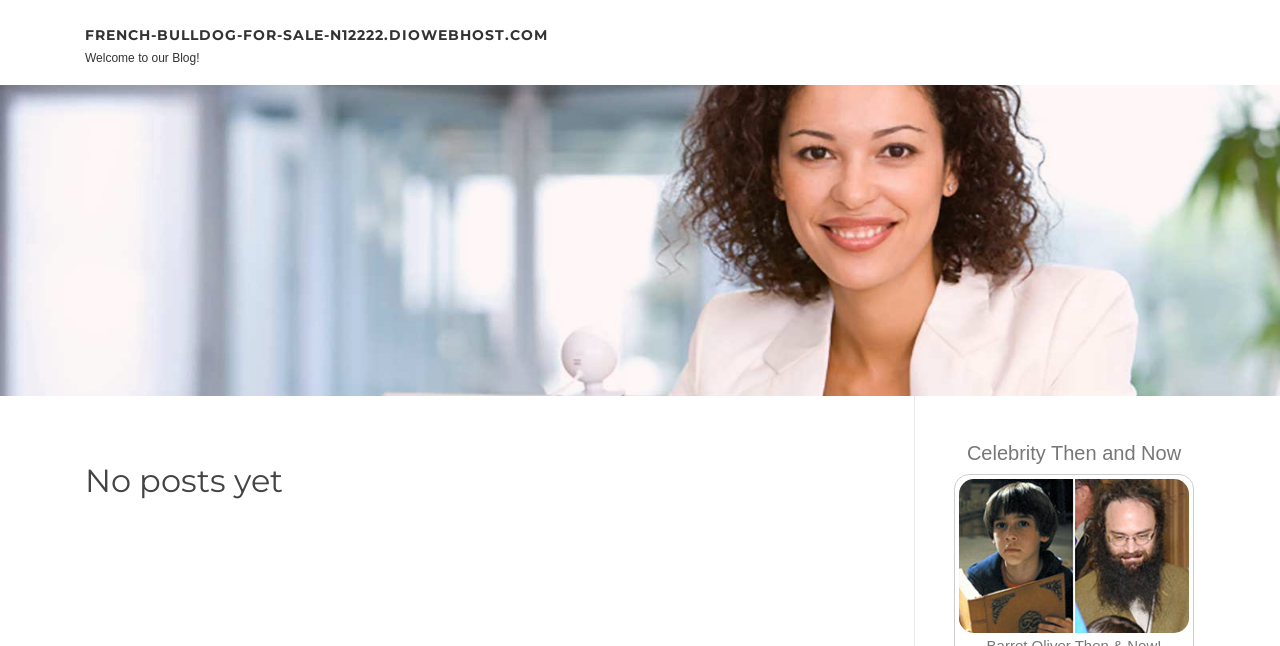Provide the bounding box coordinates of the HTML element described as: "french-bulldog-for-sale-n12222.diowebhost.com". The bounding box coordinates should be four float numbers between 0 and 1, i.e., [left, top, right, bottom].

[0.066, 0.039, 0.428, 0.067]